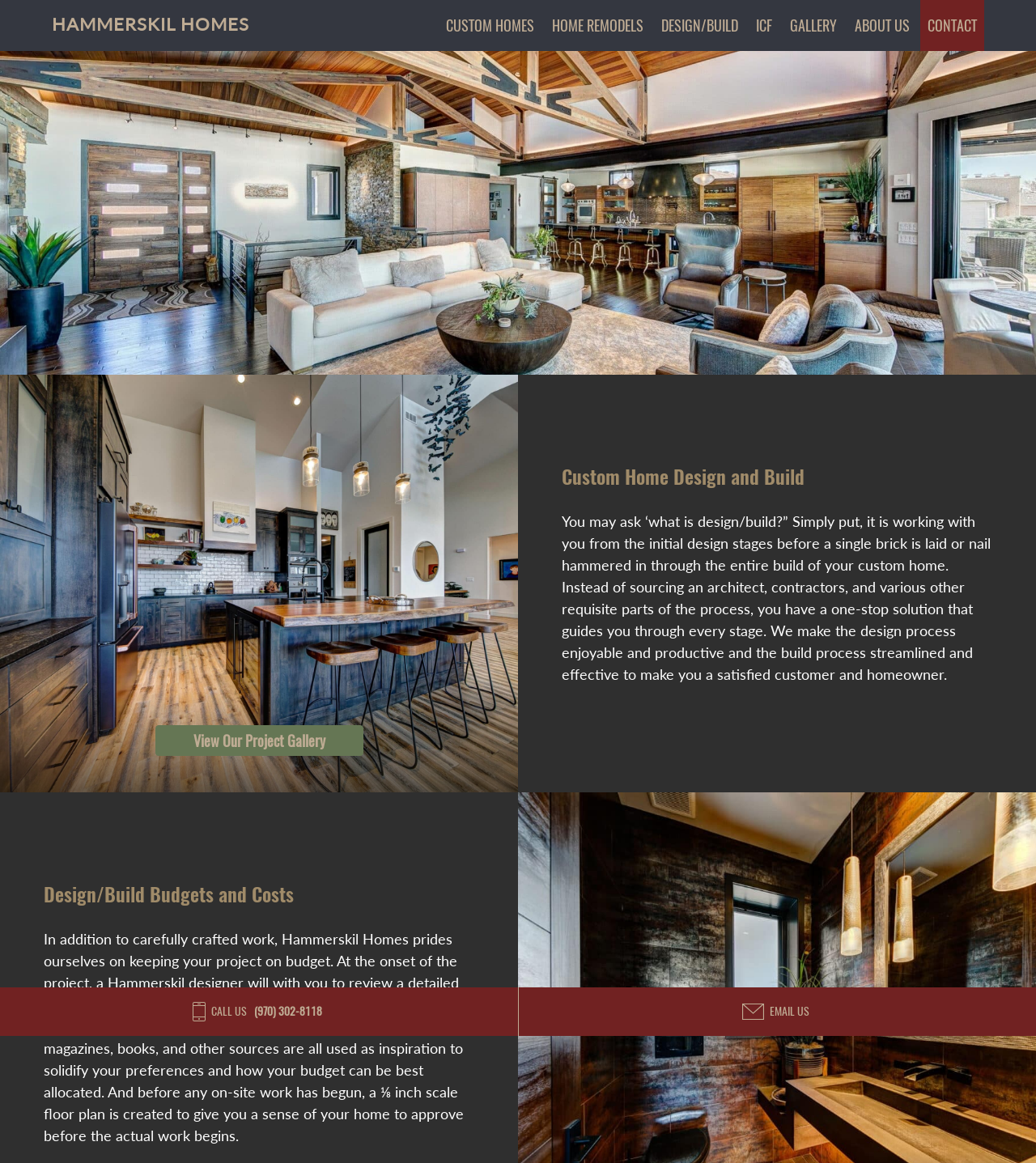Using the description: "Design/Build", identify the bounding box of the corresponding UI element in the screenshot.

[0.638, 0.0, 0.712, 0.044]